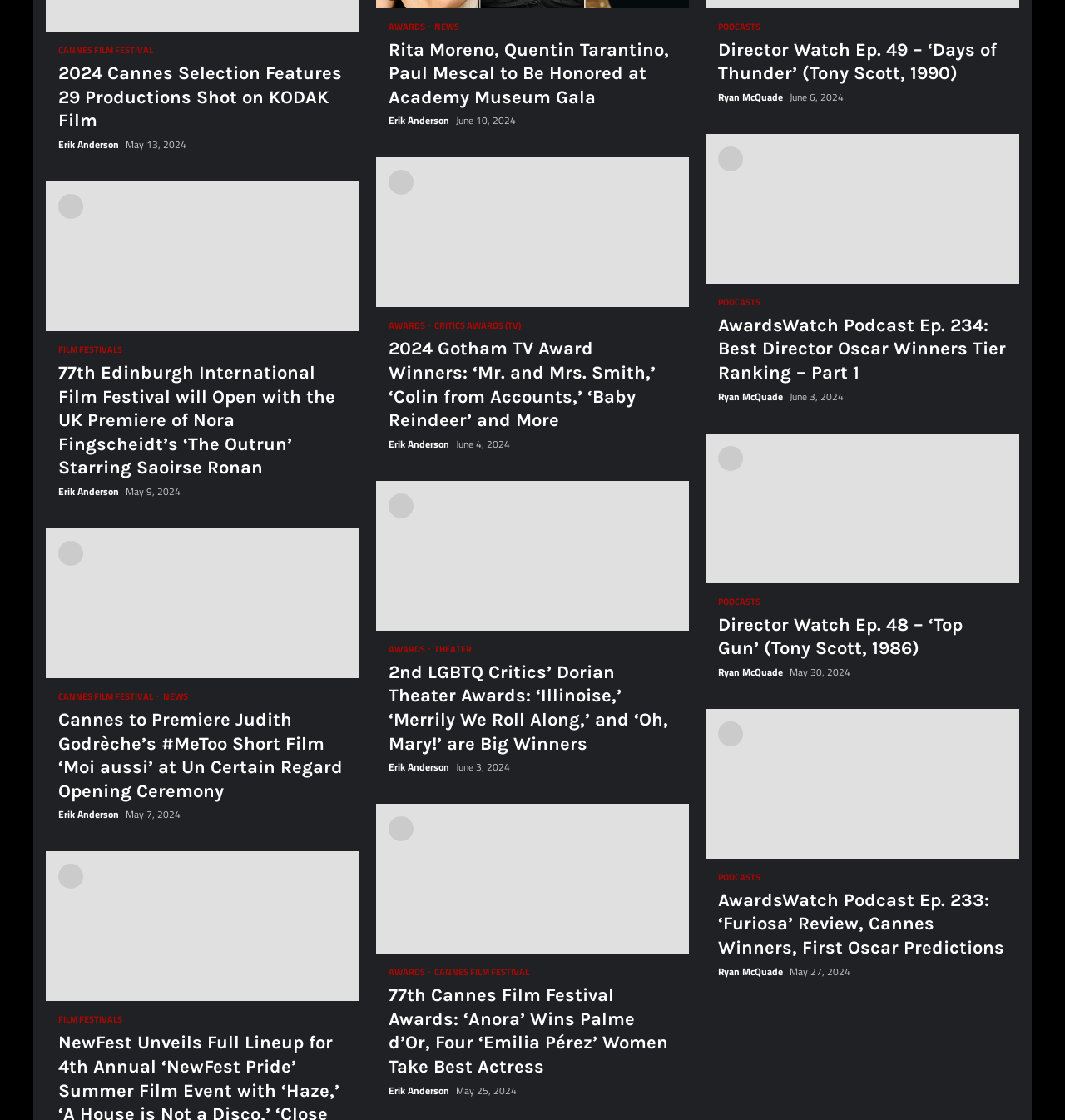Specify the bounding box coordinates of the region I need to click to perform the following instruction: "Click on the 'CANNES FILM FESTIVAL' link". The coordinates must be four float numbers in the range of 0 to 1, i.e., [left, top, right, bottom].

[0.055, 0.041, 0.144, 0.049]